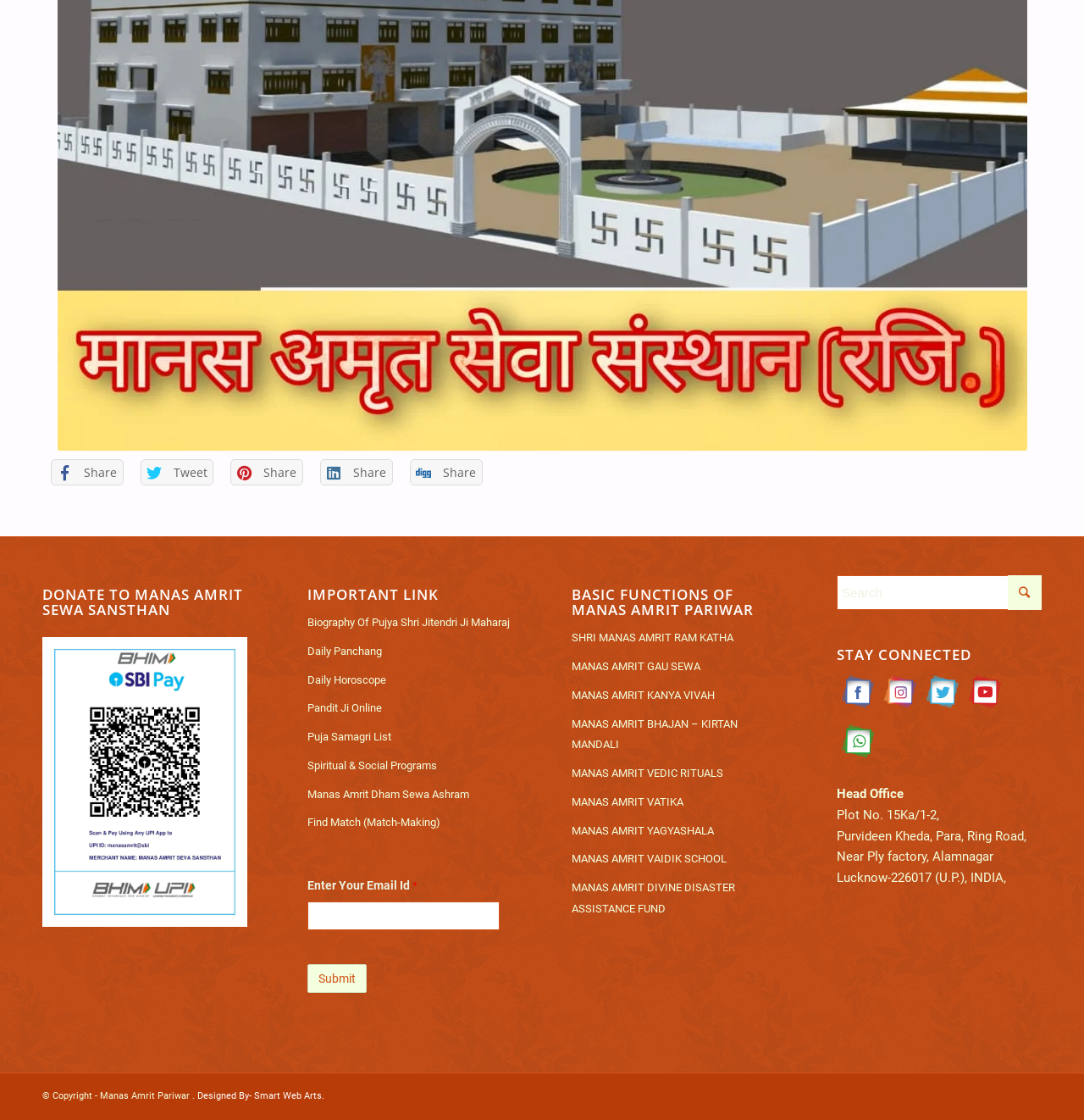Identify the coordinates of the bounding box for the element described below: "Google's ebookstore". Return the coordinates as four float numbers between 0 and 1: [left, top, right, bottom].

None